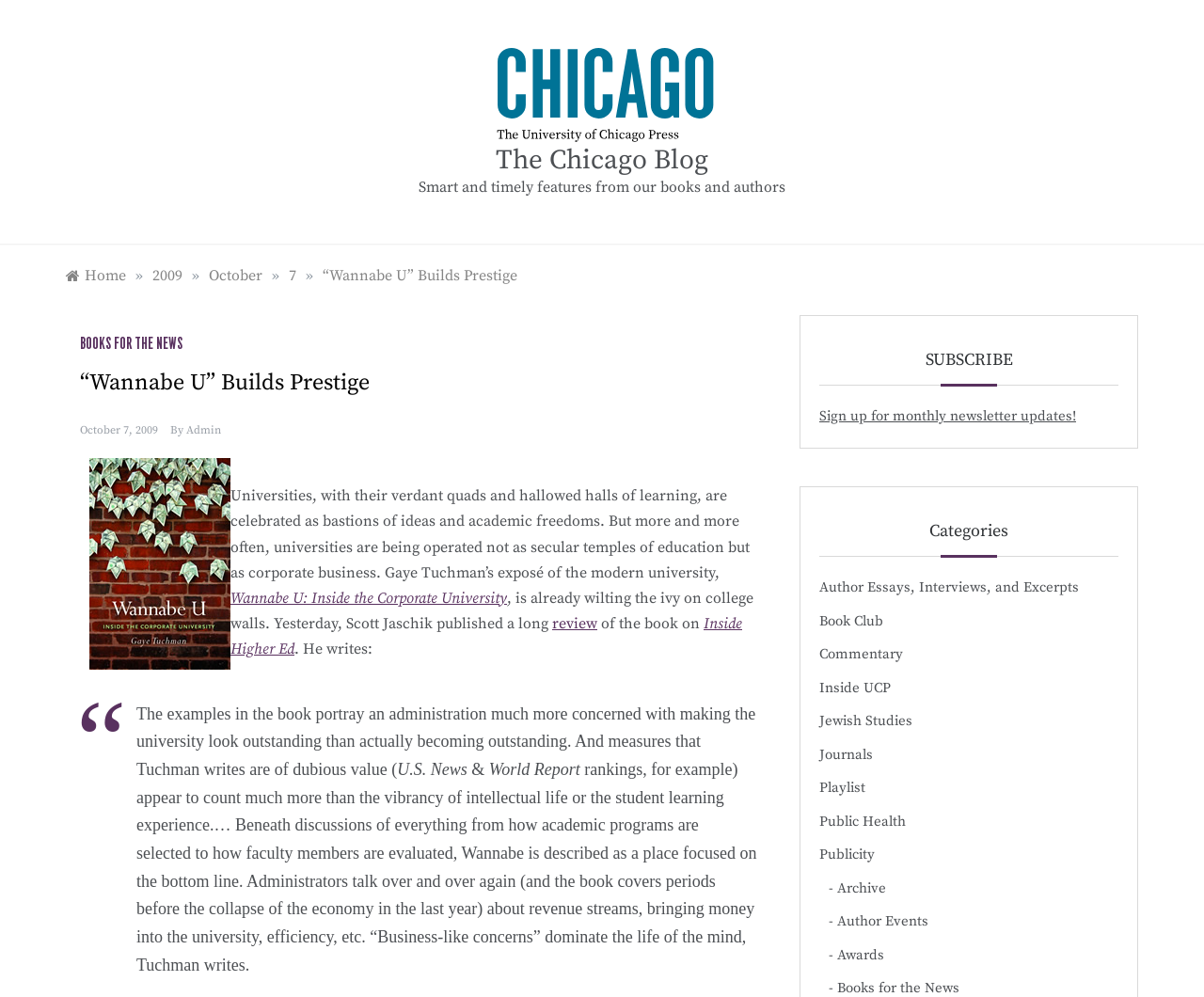Please determine the bounding box coordinates of the element's region to click in order to carry out the following instruction: "Subscribe to the monthly newsletter". The coordinates should be four float numbers between 0 and 1, i.e., [left, top, right, bottom].

[0.68, 0.409, 0.894, 0.427]